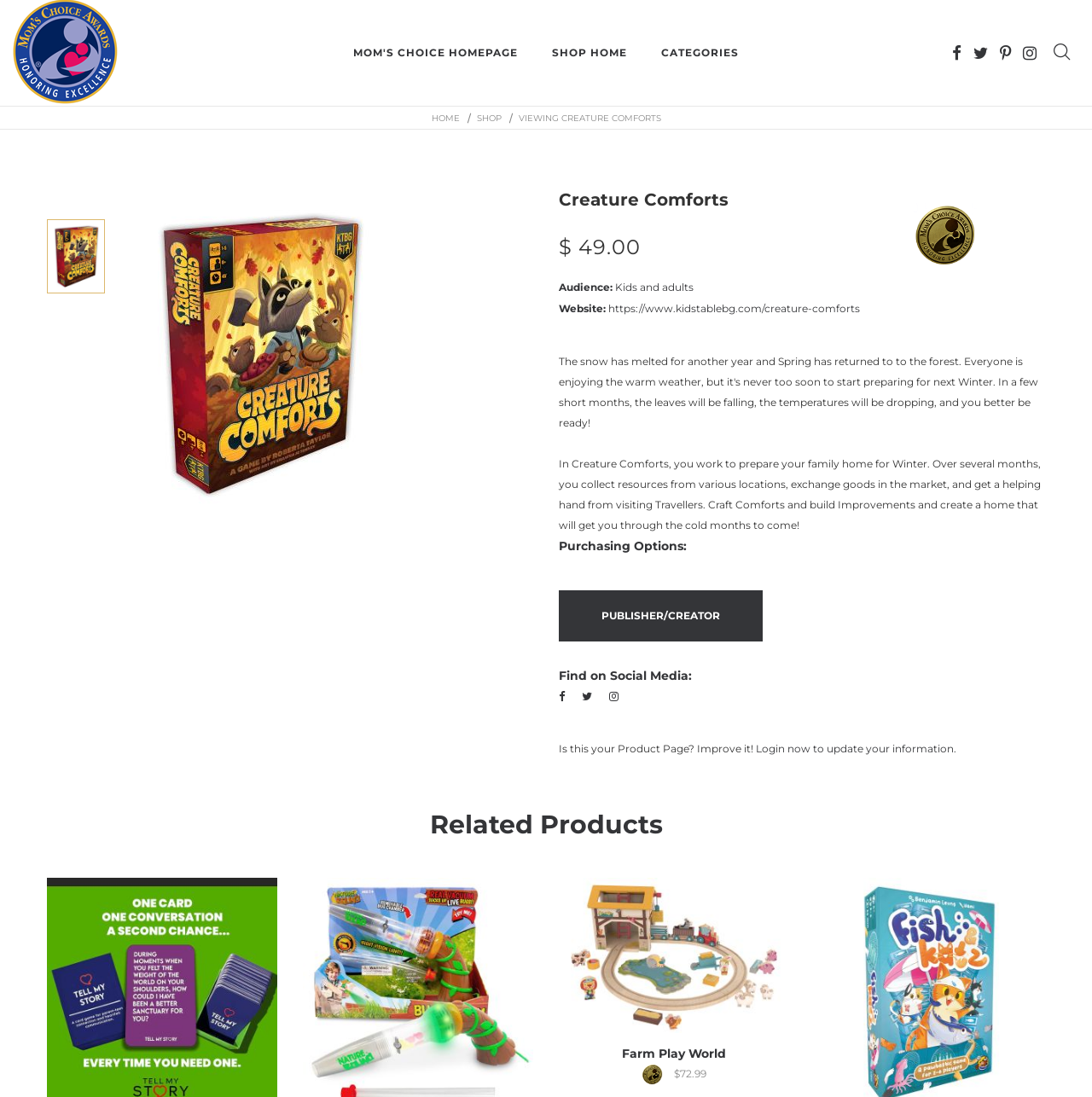Specify the bounding box coordinates of the area to click in order to follow the given instruction: "check Related Products."

[0.043, 0.743, 0.957, 0.761]